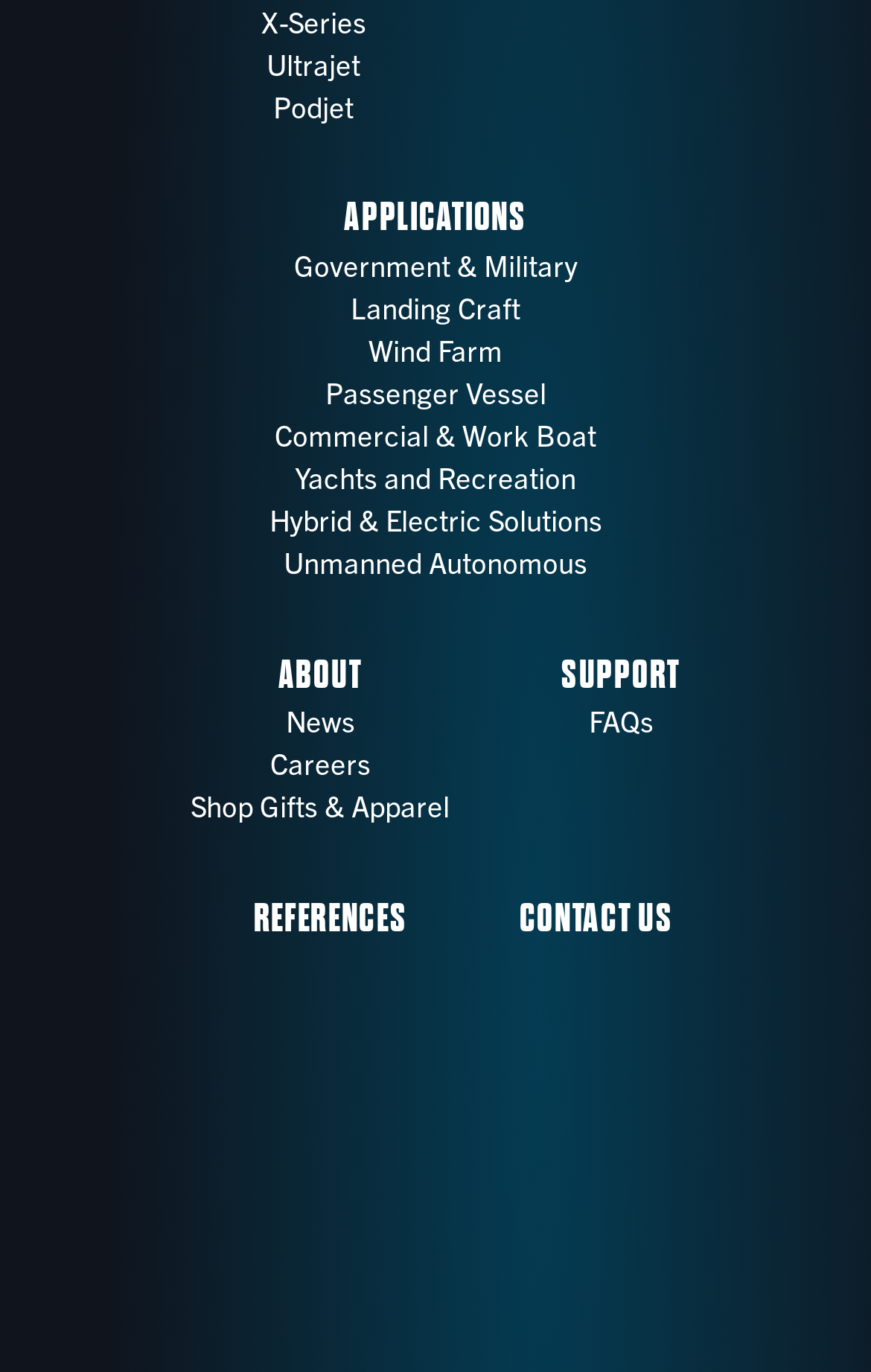Can you provide the bounding box coordinates for the element that should be clicked to implement the instruction: "Read the latest News"?

[0.328, 0.512, 0.407, 0.539]